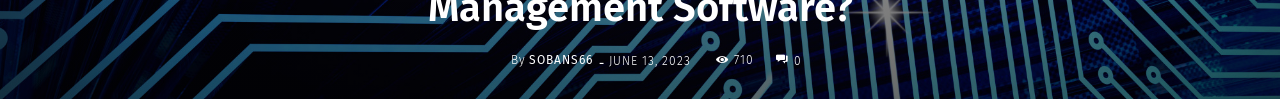Elaborate on the elements present in the image.

The image features a sleek and modern design that visually represents the theme of cloud-based project management software. Dark blue and black tones dominate the background, resembling intricate digital circuits or a technological framework, which underscores the software's innovative nature. Bold, white text stands out prominently, asking, "What Are the Benefits of Cloud-Based Project Management Software?" This title piques curiosity and invites readers to explore further. 

Below the main title, the author is credited as "SOBANS66," accompanied by a publication date of June 13, 2023, indicating the relevance and timeliness of the content. The image is completed with a reader engagement metric showing 710 views and a comment count of 0, suggesting a potential for discussion among readers interested in this cutting-edge topic. Overall, the design effectively captures attention while conveying essential information about the benefits of utilizing cloud technology in project management.